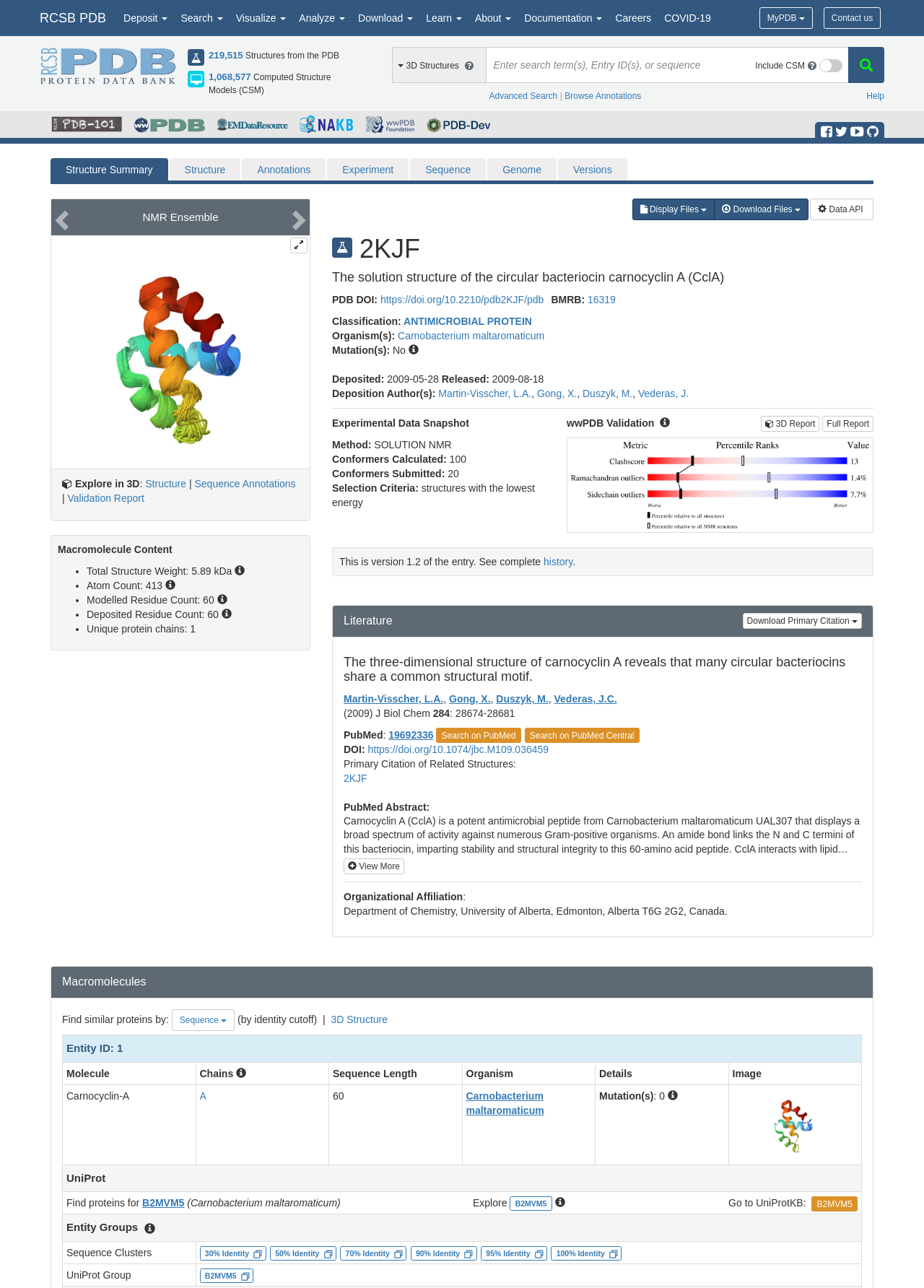Create an elaborate caption that covers all aspects of the webpage.

The webpage is about the RCSB PDB (Research Collaboratory for Structural Bioinformatics Protein Data Bank) and specifically focuses on the solution structure of the circular bacteriocin carnocyclin A (CclA). 

At the top of the page, there is a navigation menu with several links, including "Deposit", "Search", "Visualize", "Analyze", "Download", "Learn", "About", "Documentation", "Careers", and "COVID-19". 

Below the navigation menu, there is a table with two columns. The left column contains the RCSB PDB logo and a brief description of the database, including the number of structures from the PDB and computed structure models. The right column contains a search bar with a placeholder text "Enter search term(s), Entry ID(s), or sequence" and a button to include CSM (Computed Structure Models). 

Underneath the table, there are three rows of links and images. The first row contains links to PDB-101, wwPDB, EMDataResource, NAKB: Nucleic Acid Knowledgebase, and wwPDB Foundation, each accompanied by an image. The second row contains links to social media platforms, including Facebook, Twitter, LinkedIn, and YouTube. The third row contains links to PDB-Dev Logo and other resources.

On the left side of the page, there is a tab list with seven tabs: "Structure Summary", "Structure", "Annotations", "Experiment", "Sequence", "Genome", and "Versions". The currently selected tab is not specified.

The main content area of the page is occupied by a tab panel, which displays the content of the selected tab. The tab panel also contains a toolbar with several buttons, including "Display Files", "Download Files", and "Data API".